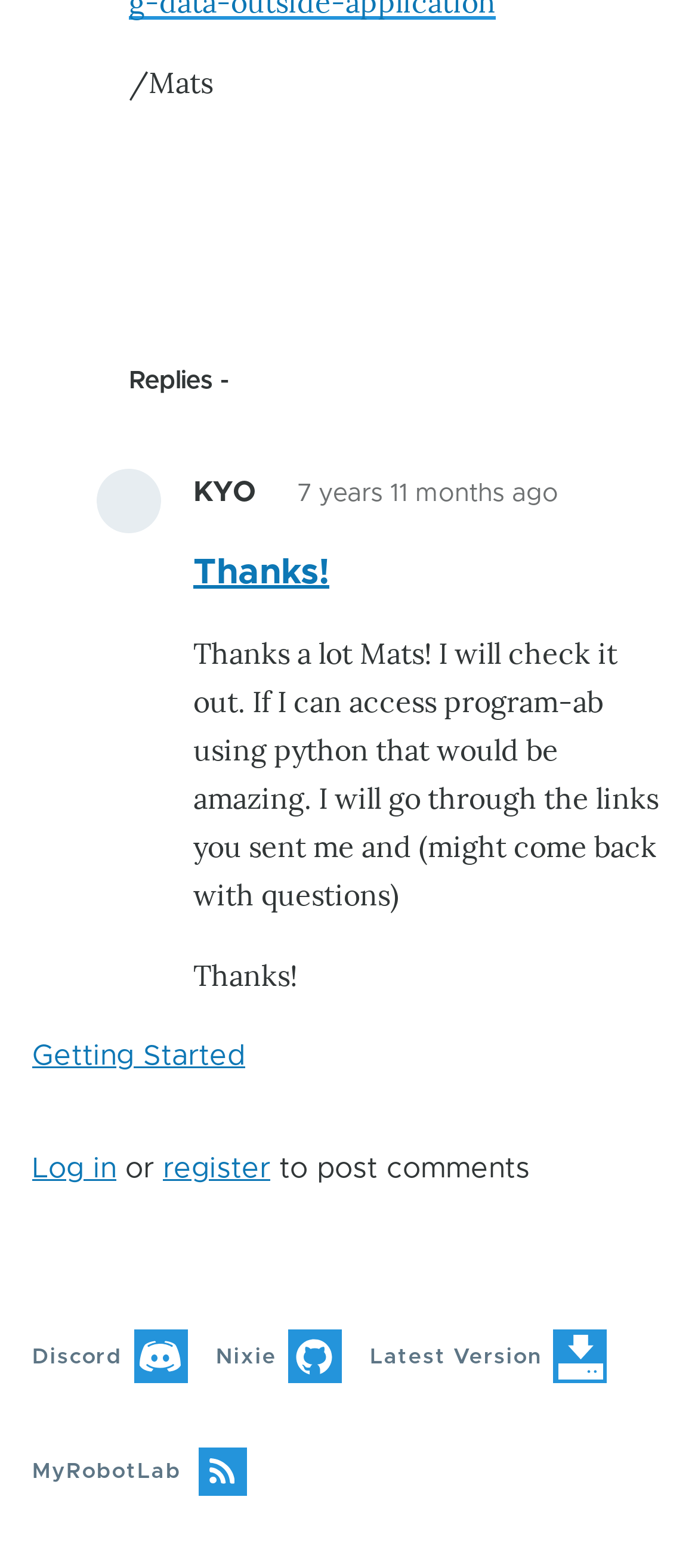Using the image as a reference, answer the following question in as much detail as possible:
What is the title of the article?

I found the answer by looking at the heading section of the article, where it displays the title 'Thanks!'.